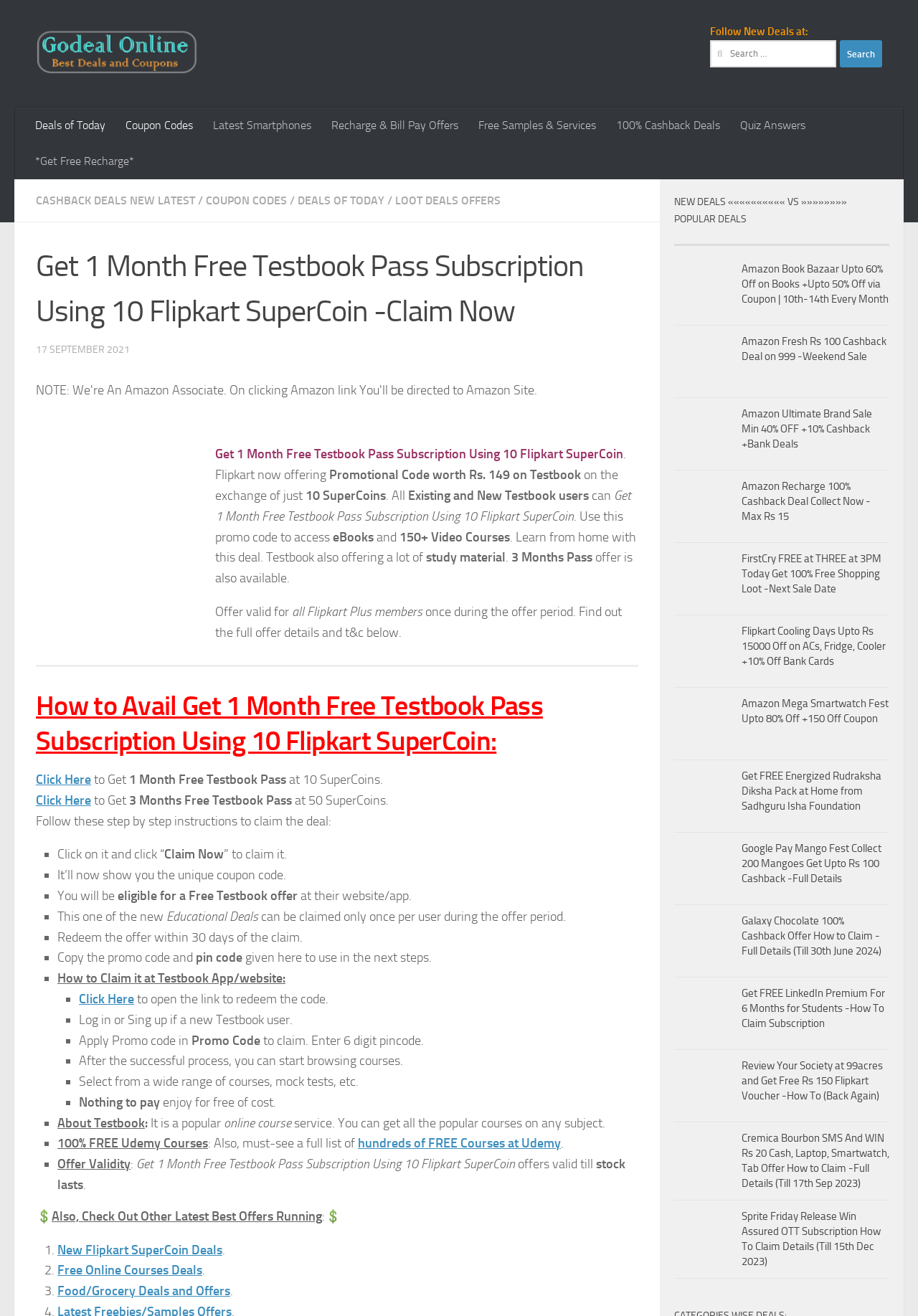Locate the bounding box coordinates of the clickable region necessary to complete the following instruction: "Click on 'Deals of Today'". Provide the coordinates in the format of four float numbers between 0 and 1, i.e., [left, top, right, bottom].

[0.027, 0.082, 0.126, 0.109]